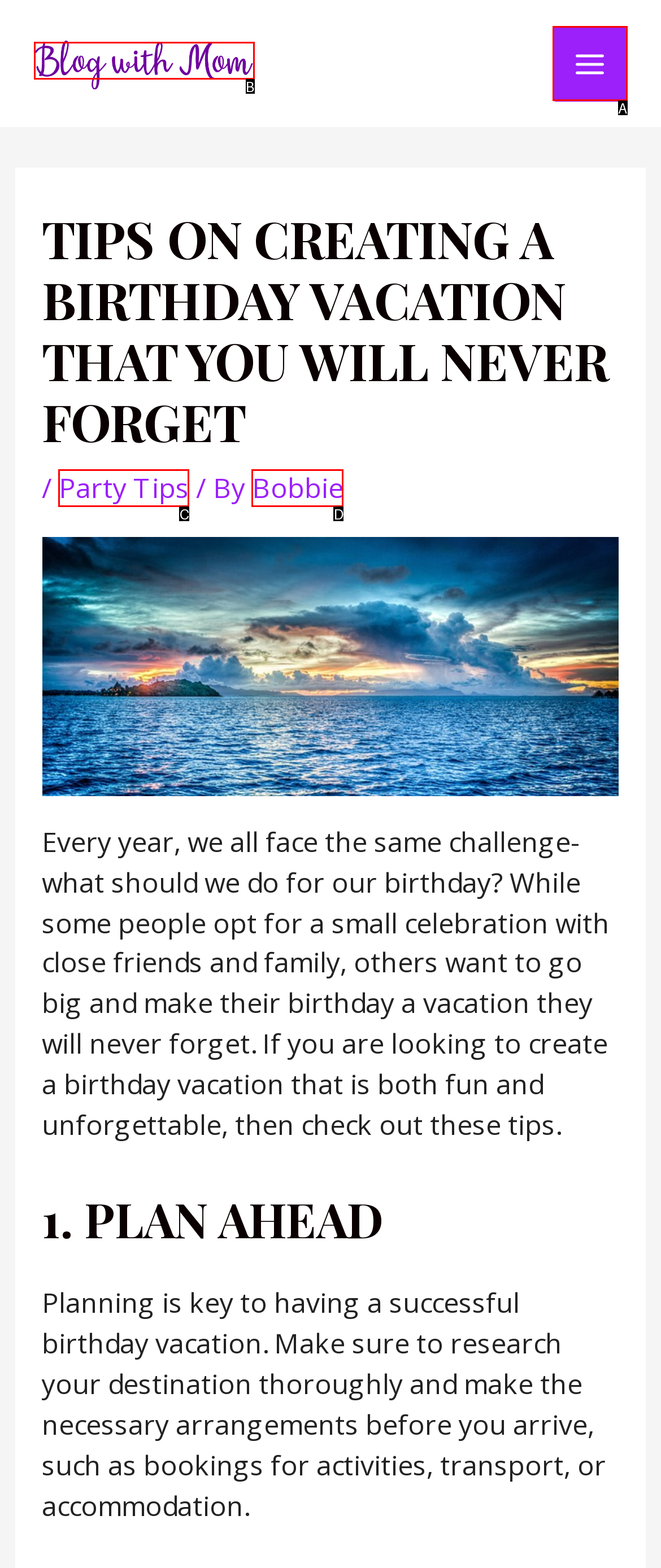Find the HTML element that matches the description: Bobbie
Respond with the corresponding letter from the choices provided.

D